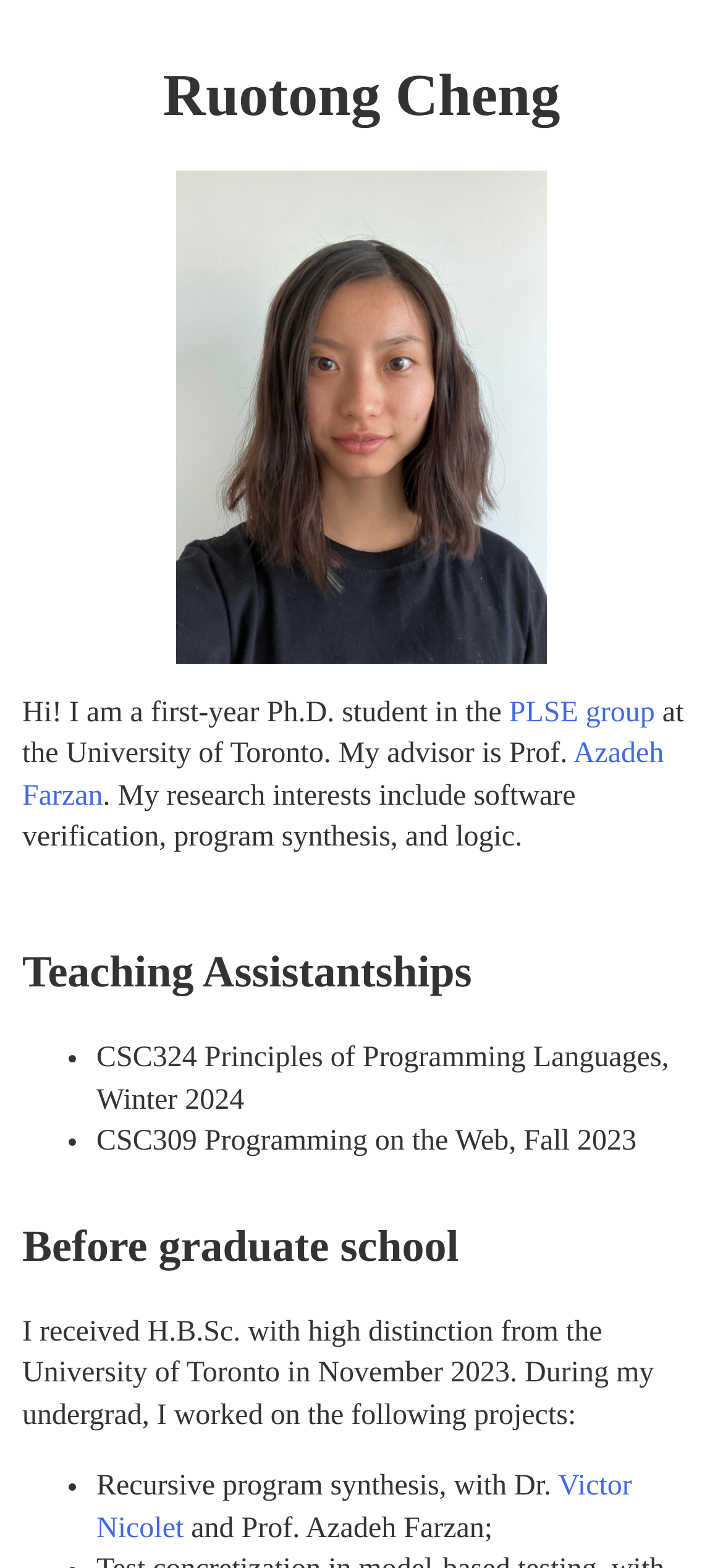Answer the following query with a single word or phrase:
Where did Ruotong Cheng receive his undergraduate degree?

University of Toronto